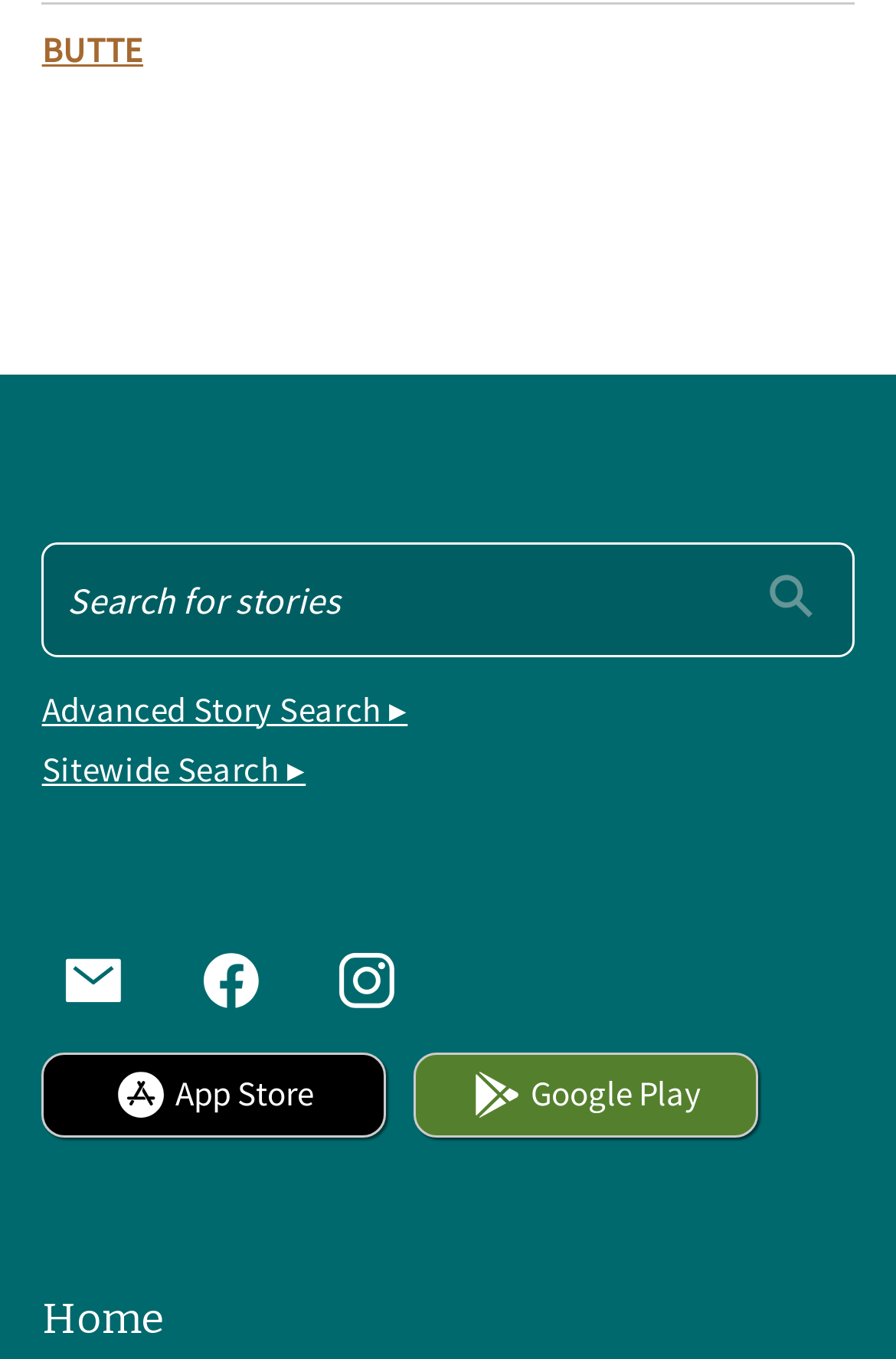What is the last link on the page?
Relying on the image, give a concise answer in one word or a brief phrase.

Home